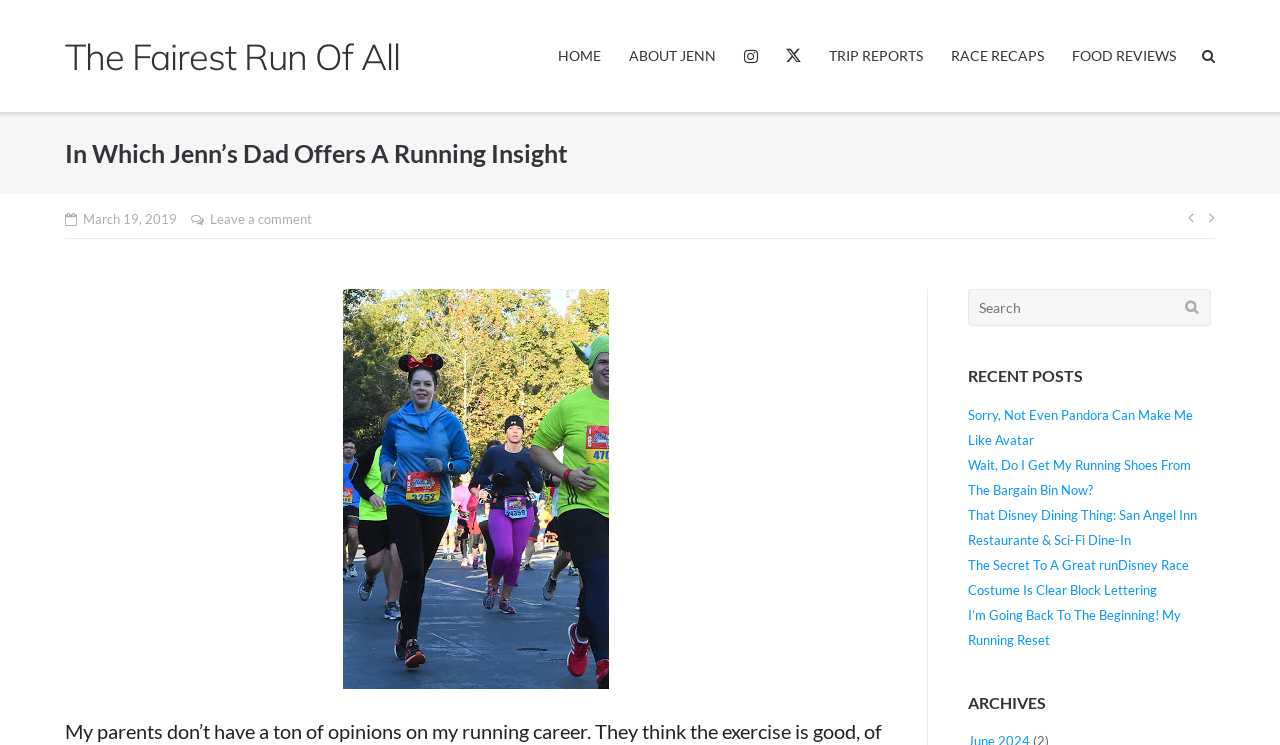How many navigation links are in the top menu?
Refer to the screenshot and respond with a concise word or phrase.

6